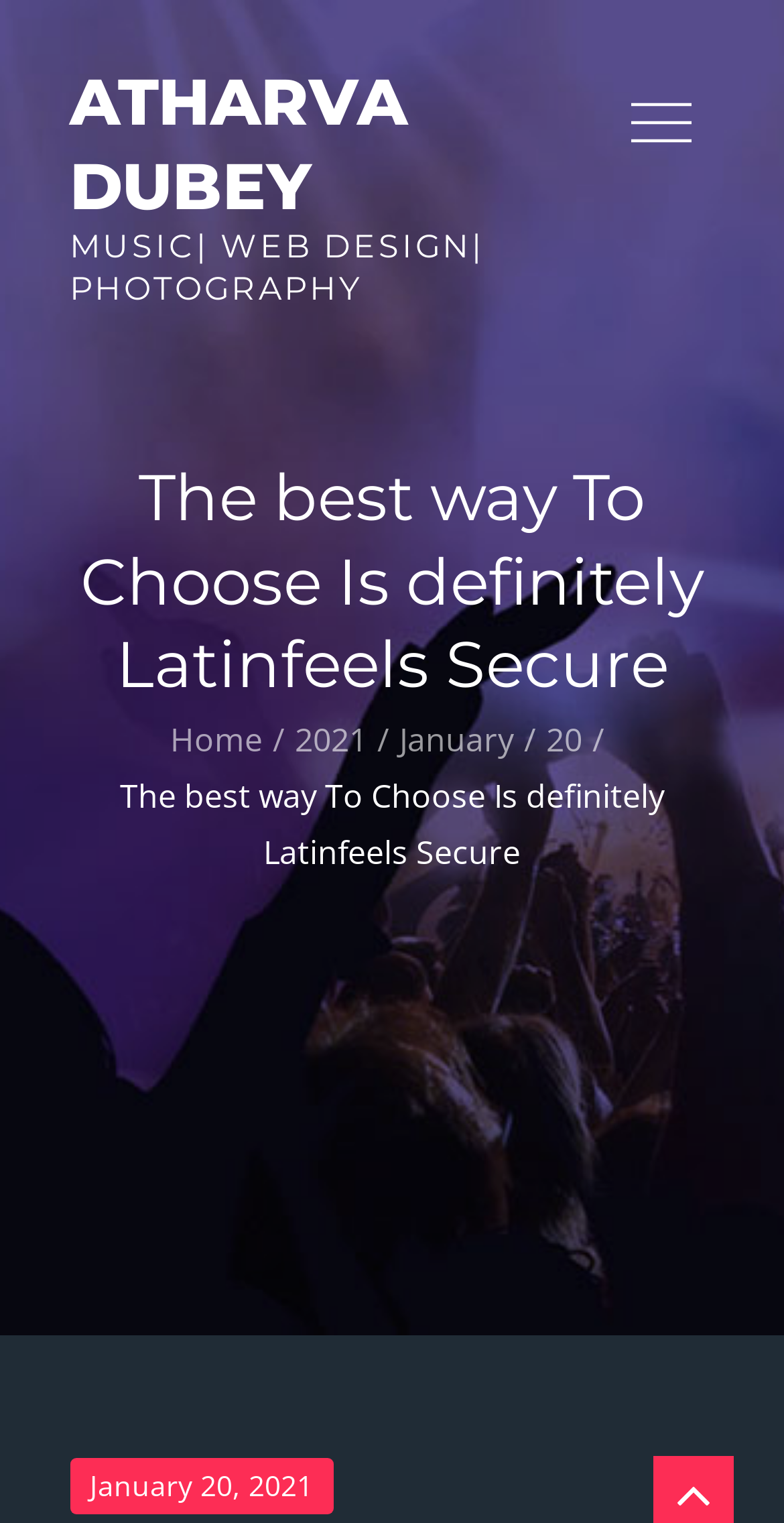What is the date of the article?
Using the image, answer in one word or phrase.

January 20, 2021